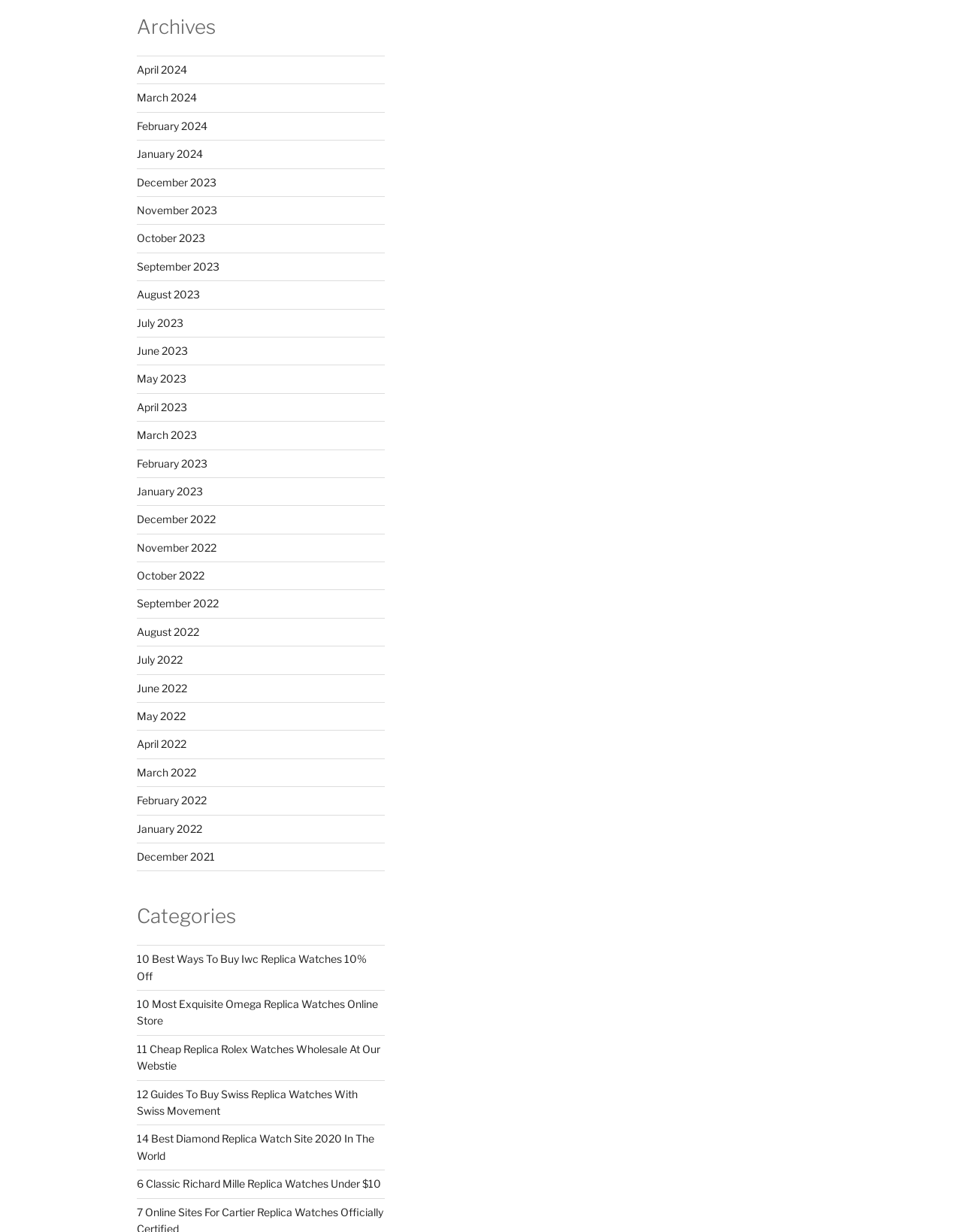Please answer the following question using a single word or phrase: 
How many links are under the 'Categories' heading?

6